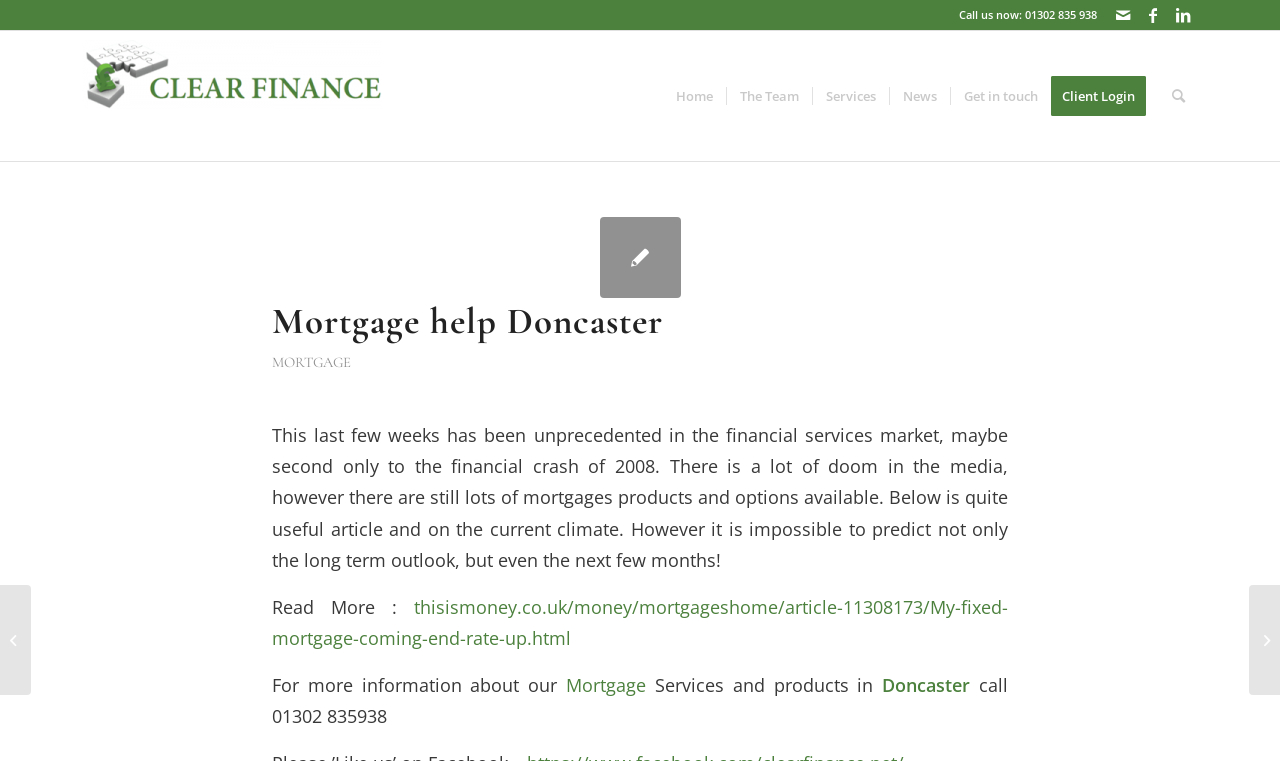Provide the bounding box coordinates for the area that should be clicked to complete the instruction: "Click on the 'Mortgage help Doncaster' link".

[0.468, 0.285, 0.532, 0.392]